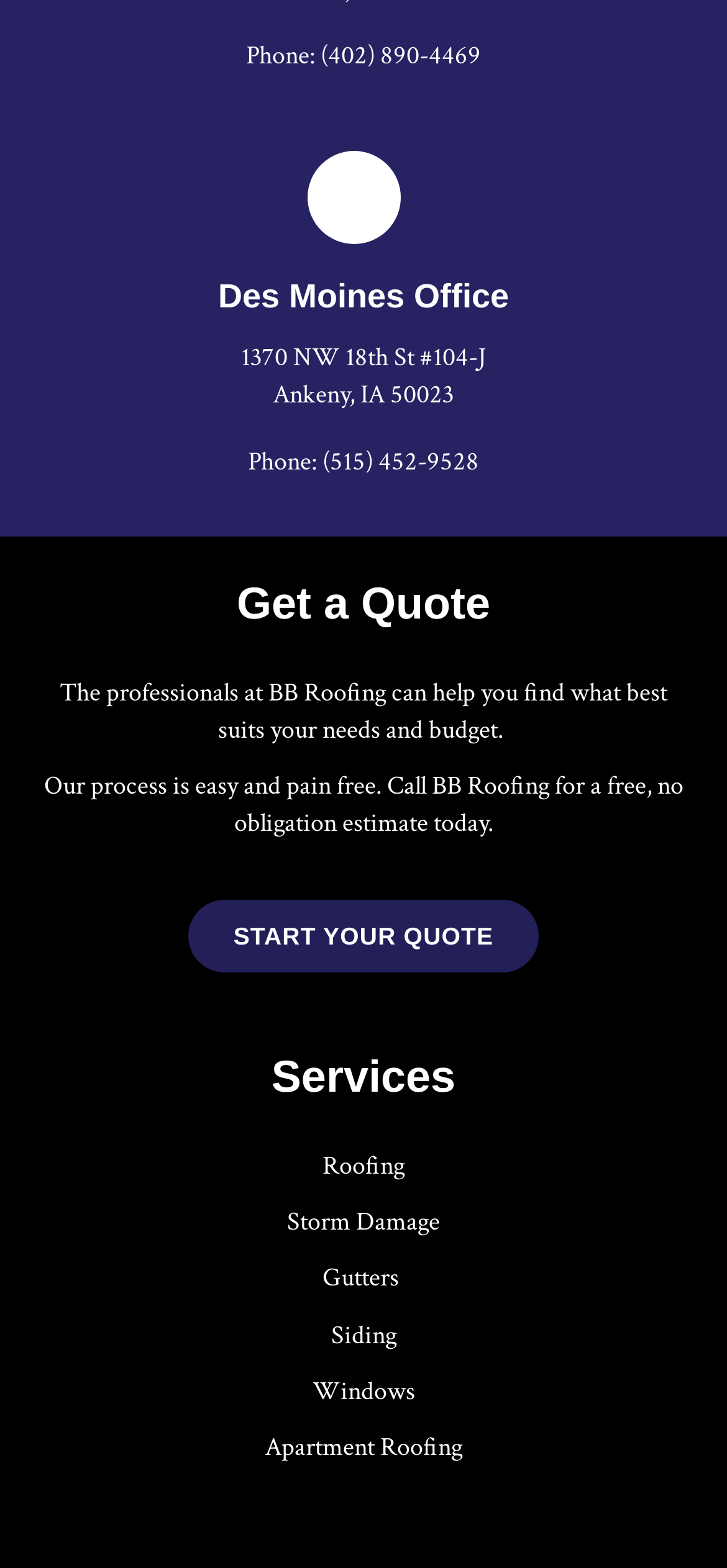Refer to the image and answer the question with as much detail as possible: What is the phone number of the Ankeny office?

I found the phone number of the Ankeny office by looking at the text next to 'Phone:' under the Ankeny office address.